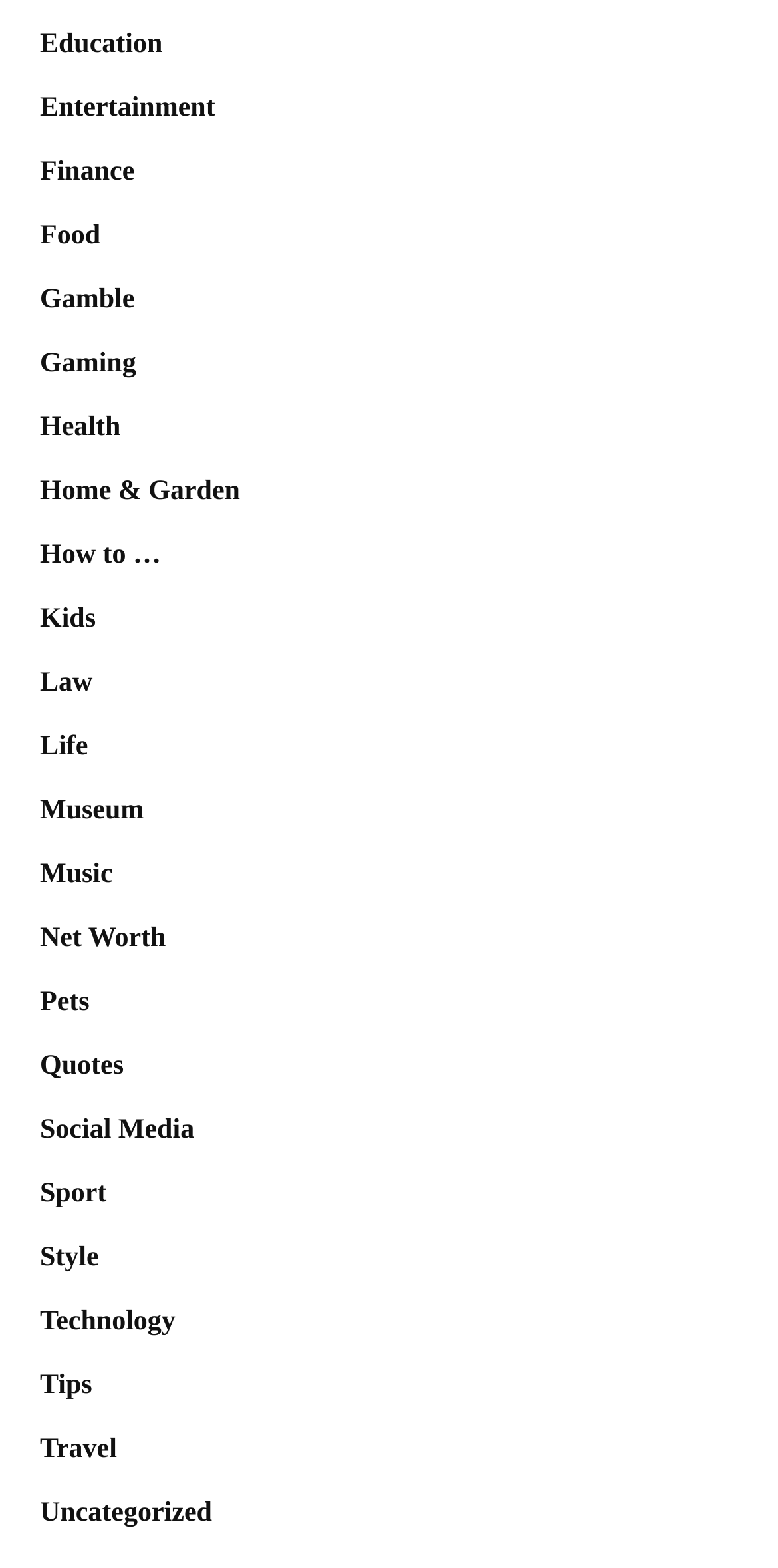Pinpoint the bounding box coordinates of the element to be clicked to execute the instruction: "Access Health".

[0.051, 0.264, 0.155, 0.283]